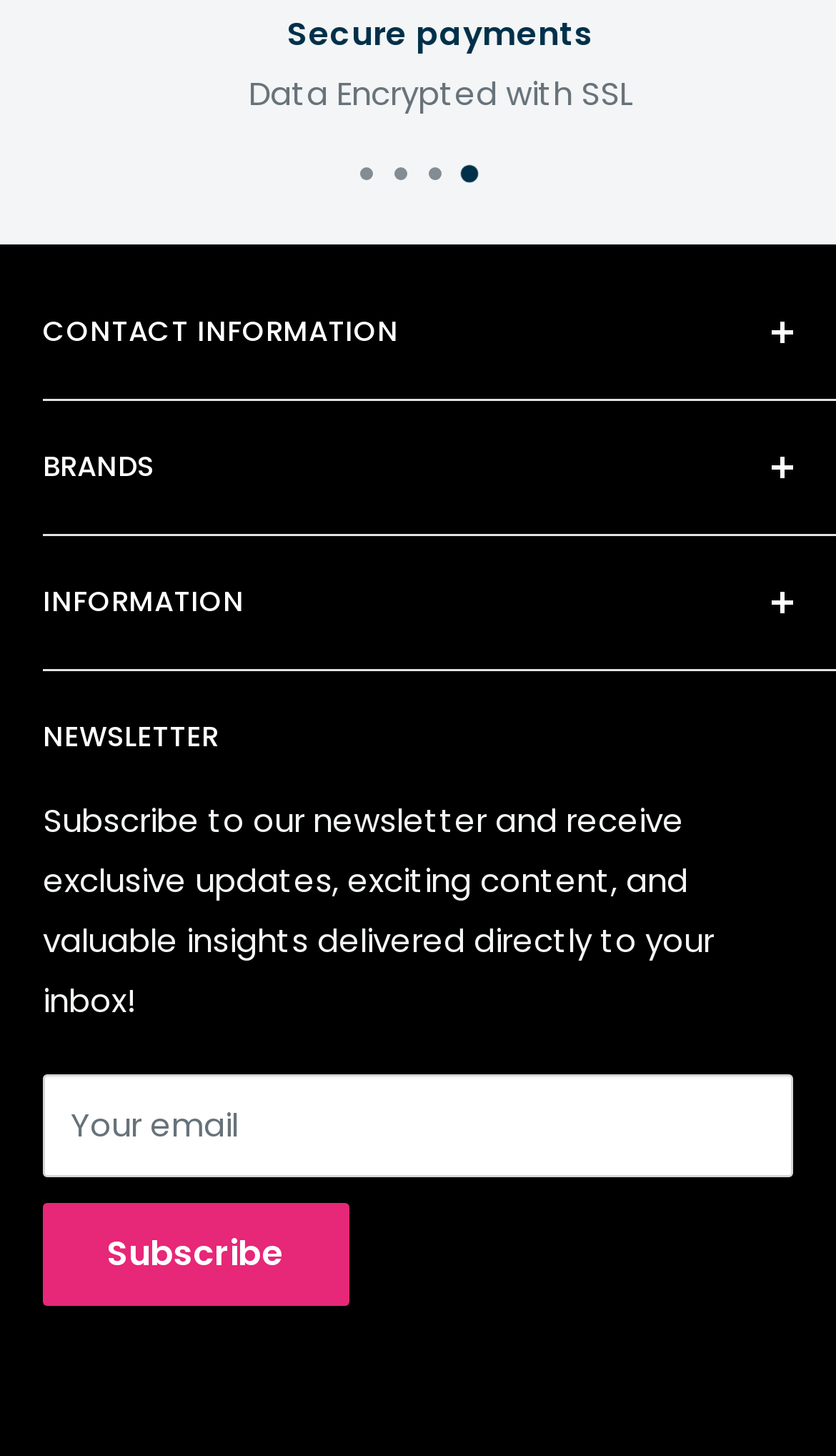Locate the bounding box coordinates of the UI element described by: "Auto Extreme". Provide the coordinates as four float numbers between 0 and 1, formatted as [left, top, right, bottom].

[0.051, 0.438, 0.897, 0.484]